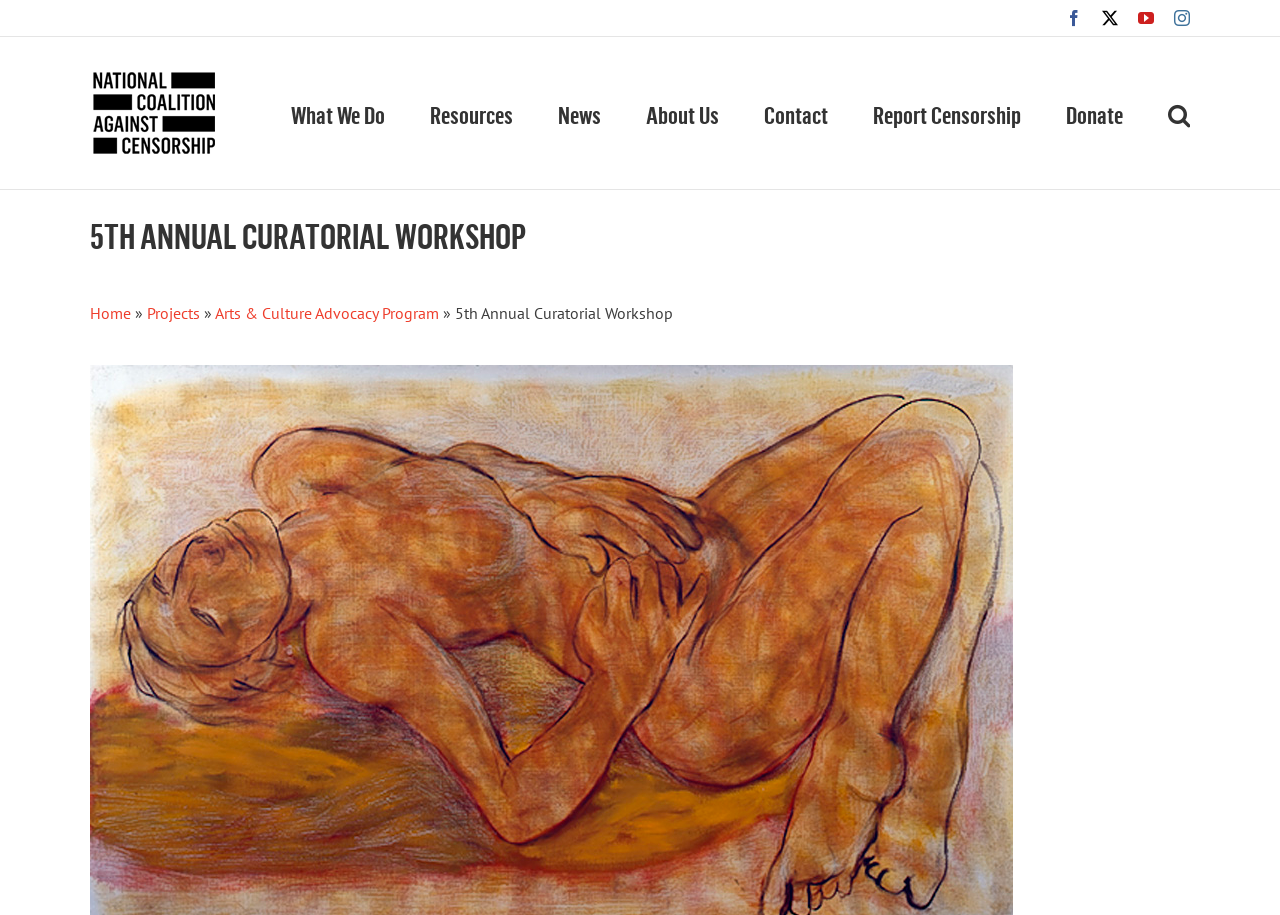Can you find the bounding box coordinates for the element that needs to be clicked to execute this instruction: "Go to What We Do"? The coordinates should be given as four float numbers between 0 and 1, i.e., [left, top, right, bottom].

[0.227, 0.04, 0.301, 0.207]